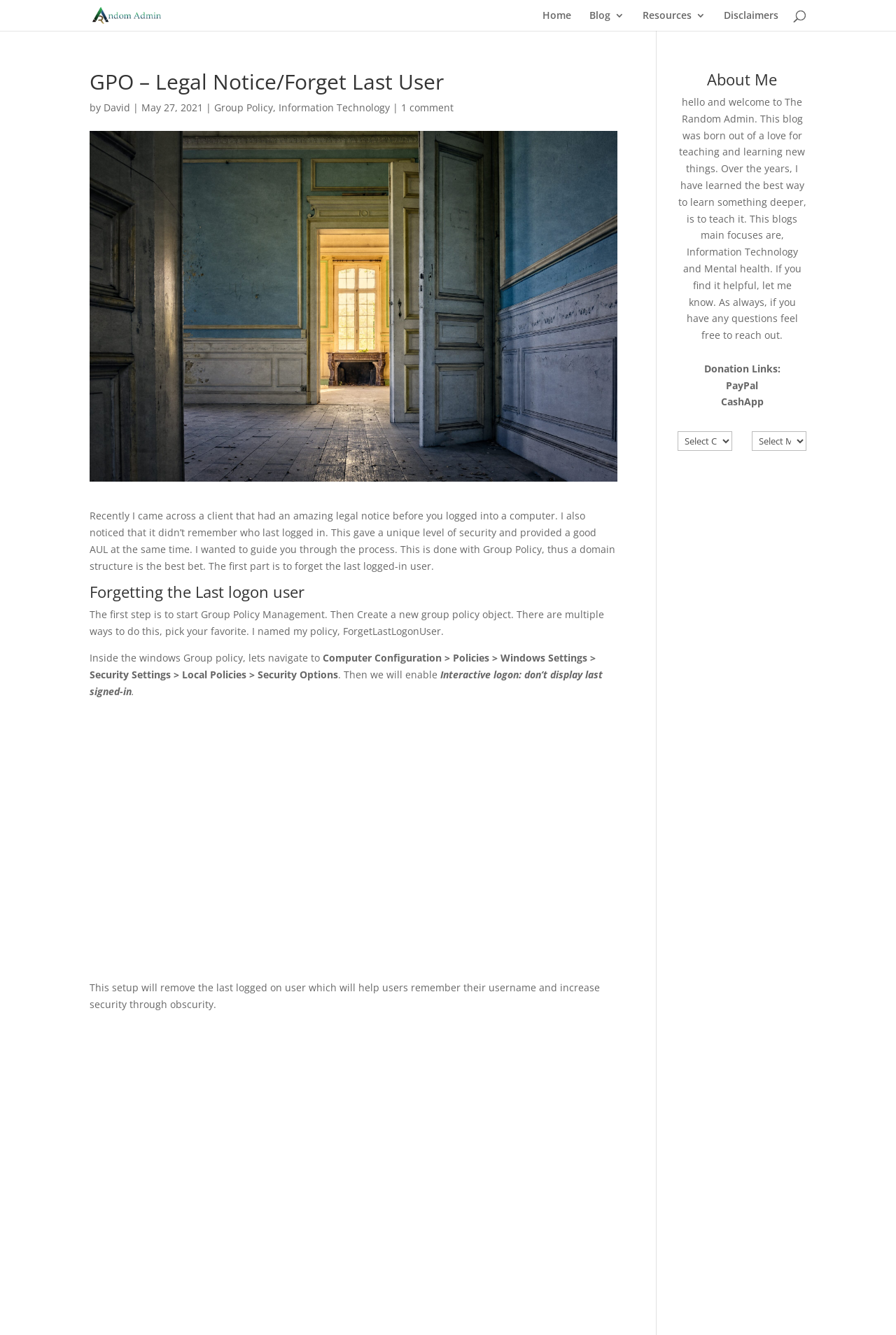Specify the bounding box coordinates of the element's area that should be clicked to execute the given instruction: "read the blog post by David". The coordinates should be four float numbers between 0 and 1, i.e., [left, top, right, bottom].

[0.116, 0.076, 0.145, 0.085]